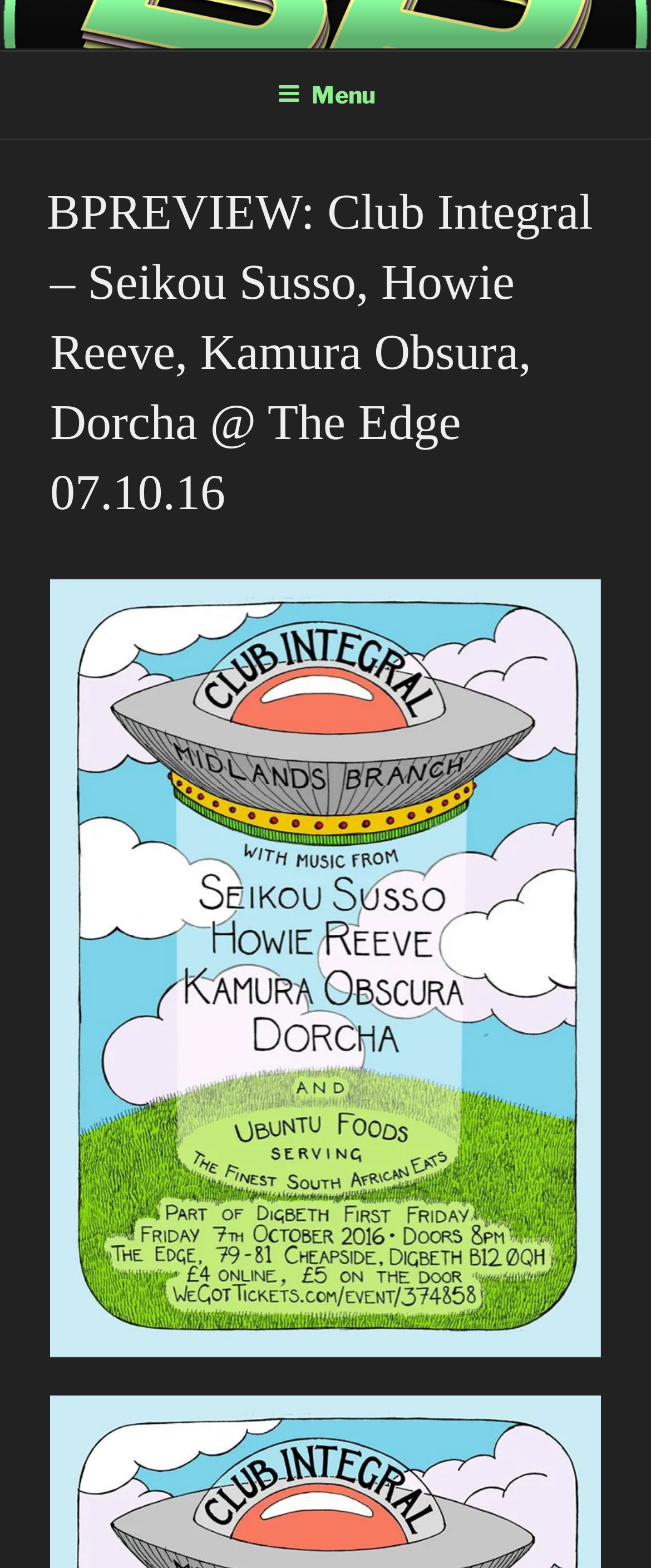How many links are in the top menu?
Examine the image and give a concise answer in one word or a short phrase.

2